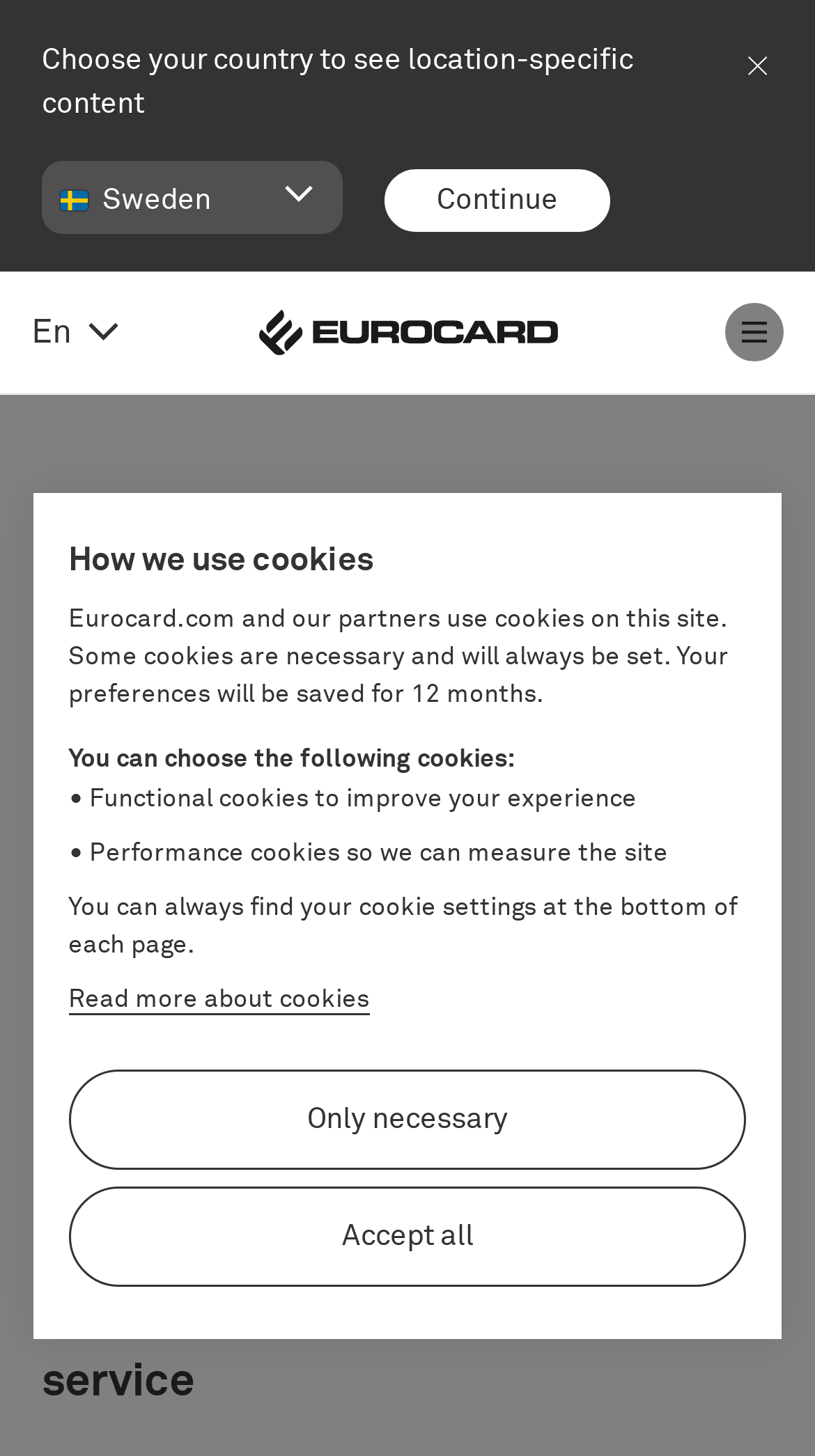Please locate the bounding box coordinates for the element that should be clicked to achieve the following instruction: "Close the market selector". Ensure the coordinates are given as four float numbers between 0 and 1, i.e., [left, top, right, bottom].

[0.911, 0.038, 0.949, 0.051]